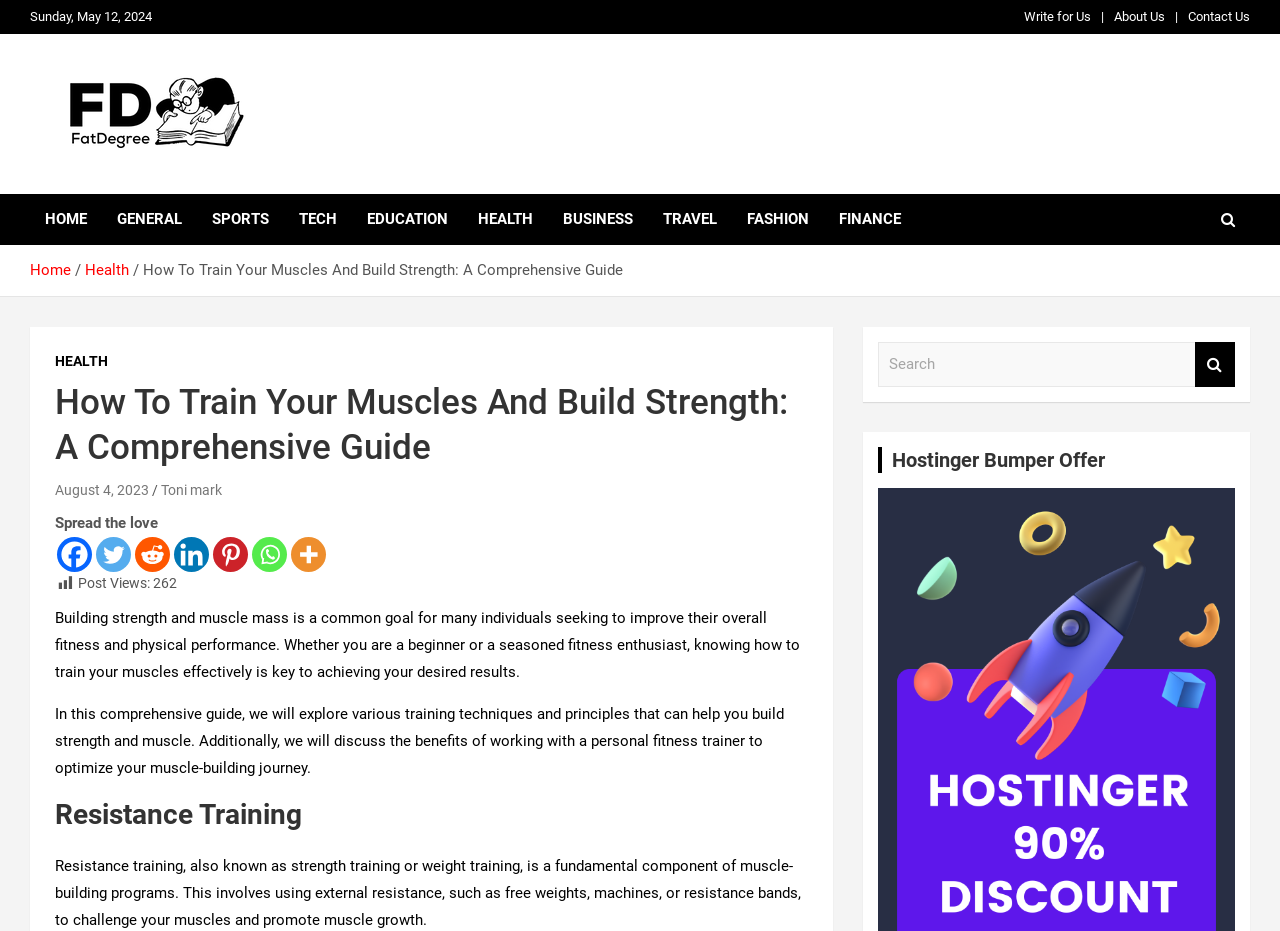Using details from the image, please answer the following question comprehensively:
What is the purpose of the search box?

I inferred the purpose of the search box by looking at its location and the text 'Search' next to it, which suggests that it is used to search the website.